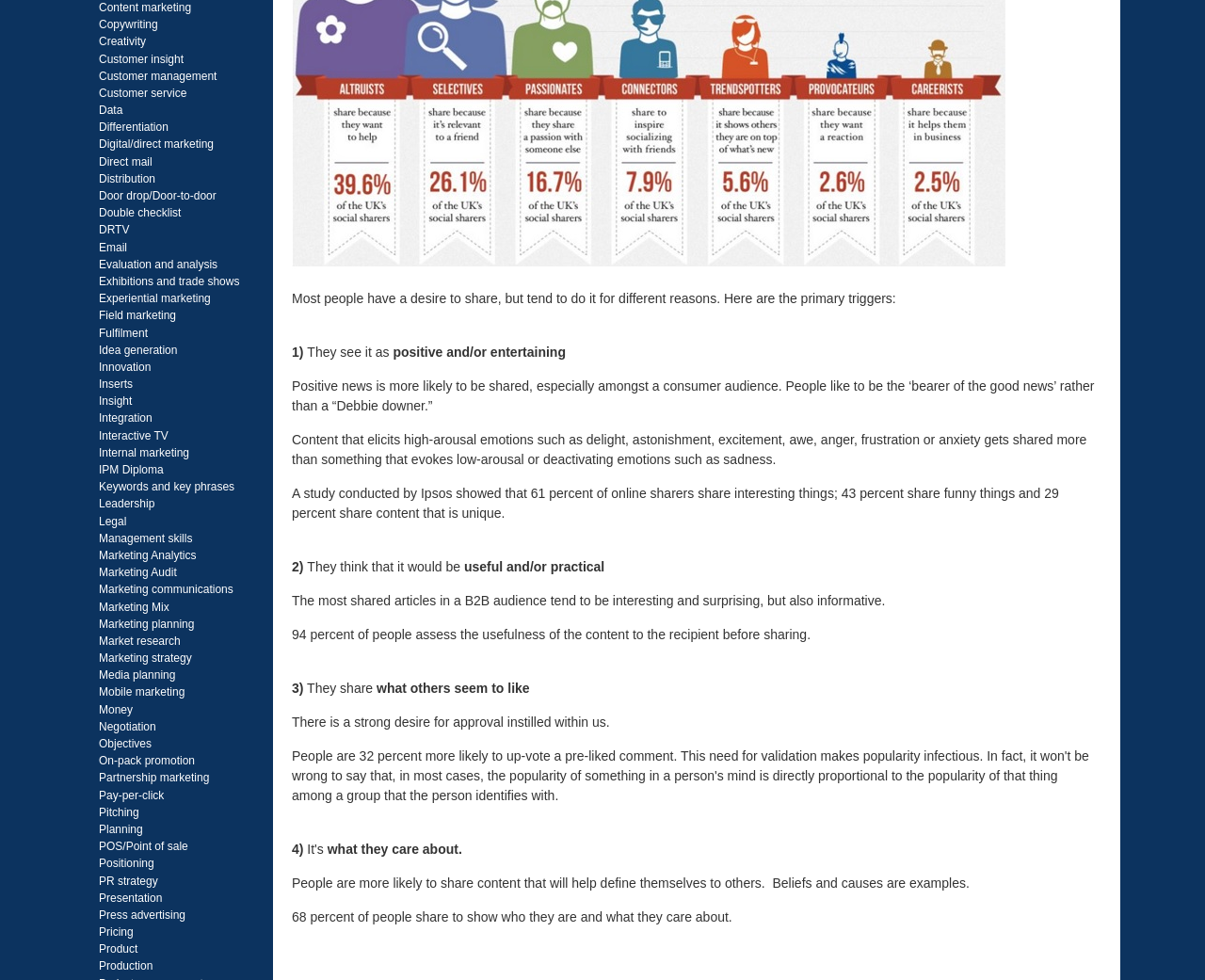Calculate the bounding box coordinates of the UI element given the description: "PR strategy".

[0.082, 0.892, 0.131, 0.905]